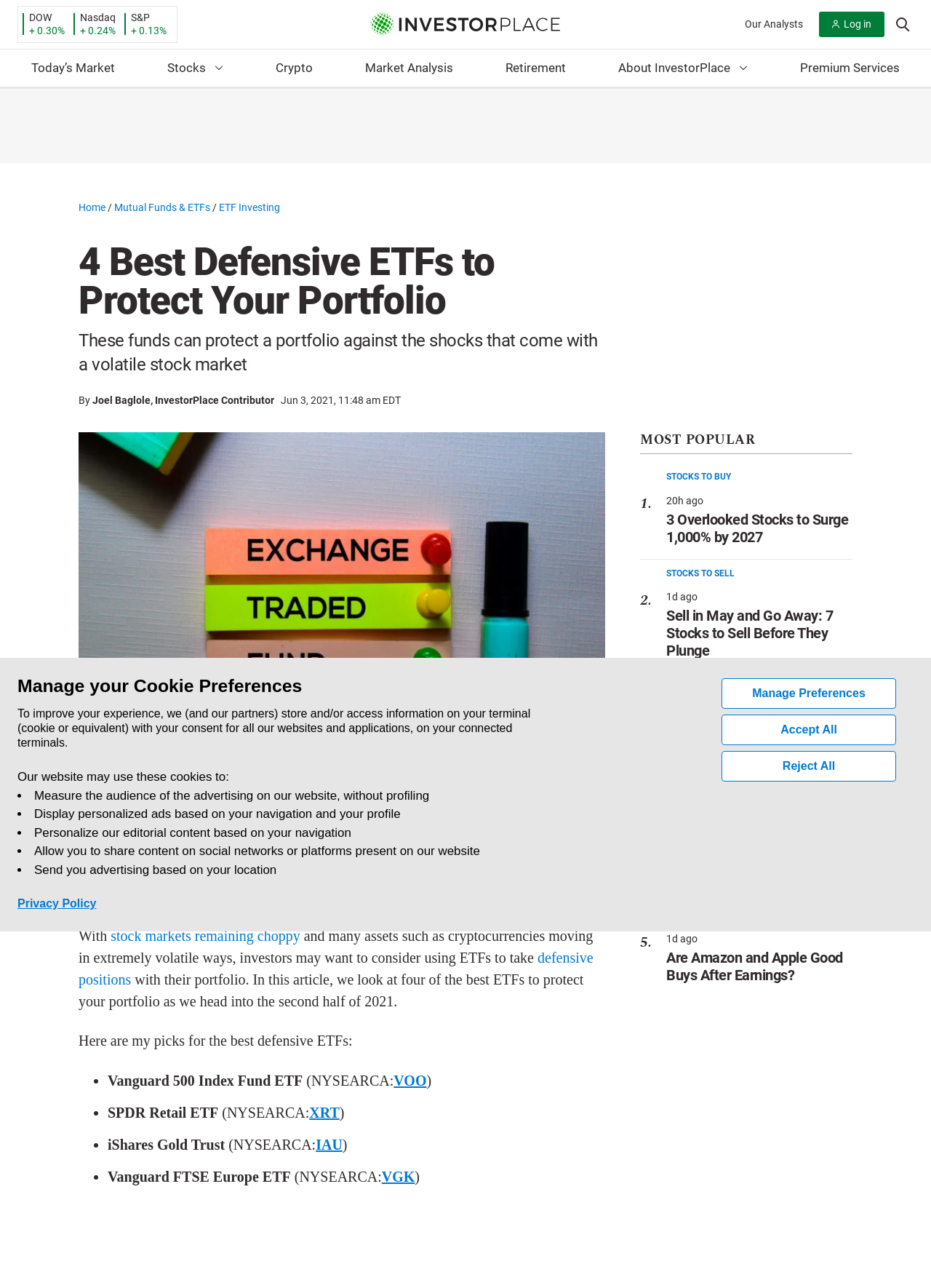Find the bounding box coordinates of the clickable area required to complete the following action: "Read the article by Joel Baglole".

[0.099, 0.306, 0.162, 0.315]